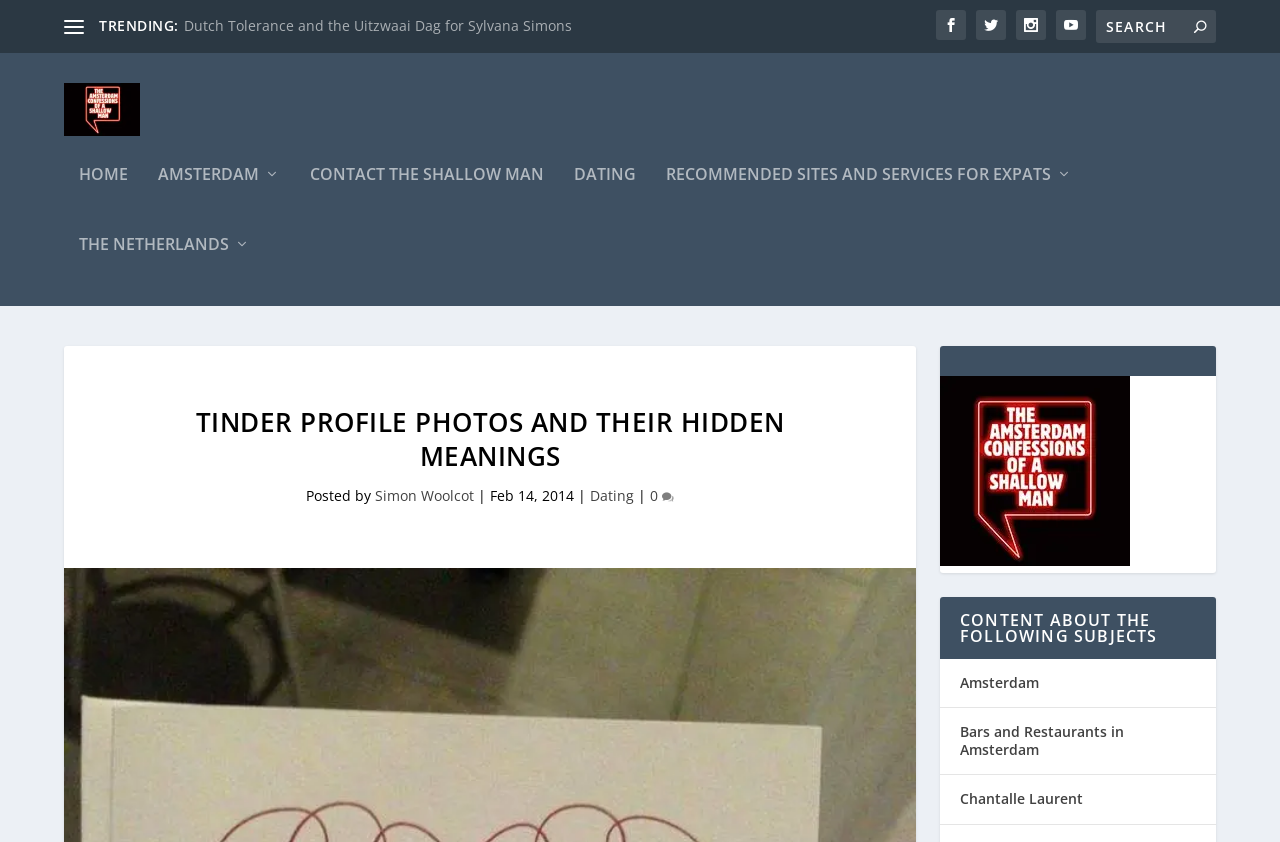What is the name of the website?
Give a detailed response to the question by analyzing the screenshot.

I found the name of the website by looking at the top left corner of the webpage, where it says 'The Hidden Meanings of Tinder Profile Photos - Amsterdam Shallow Man'.